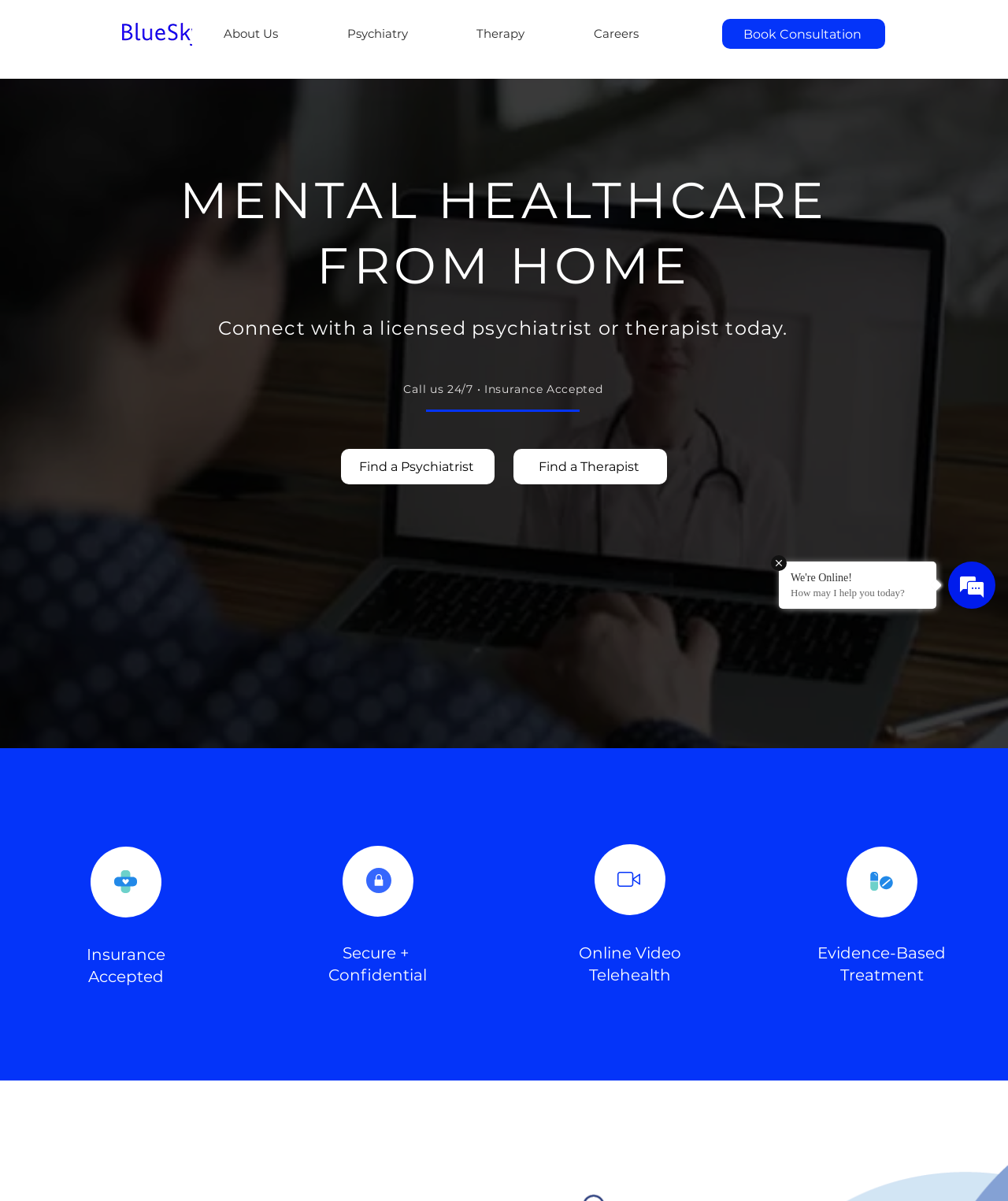Please specify the bounding box coordinates of the clickable region necessary for completing the following instruction: "Navigate to About Us page". The coordinates must consist of four float numbers between 0 and 1, i.e., [left, top, right, bottom].

[0.191, 0.015, 0.307, 0.041]